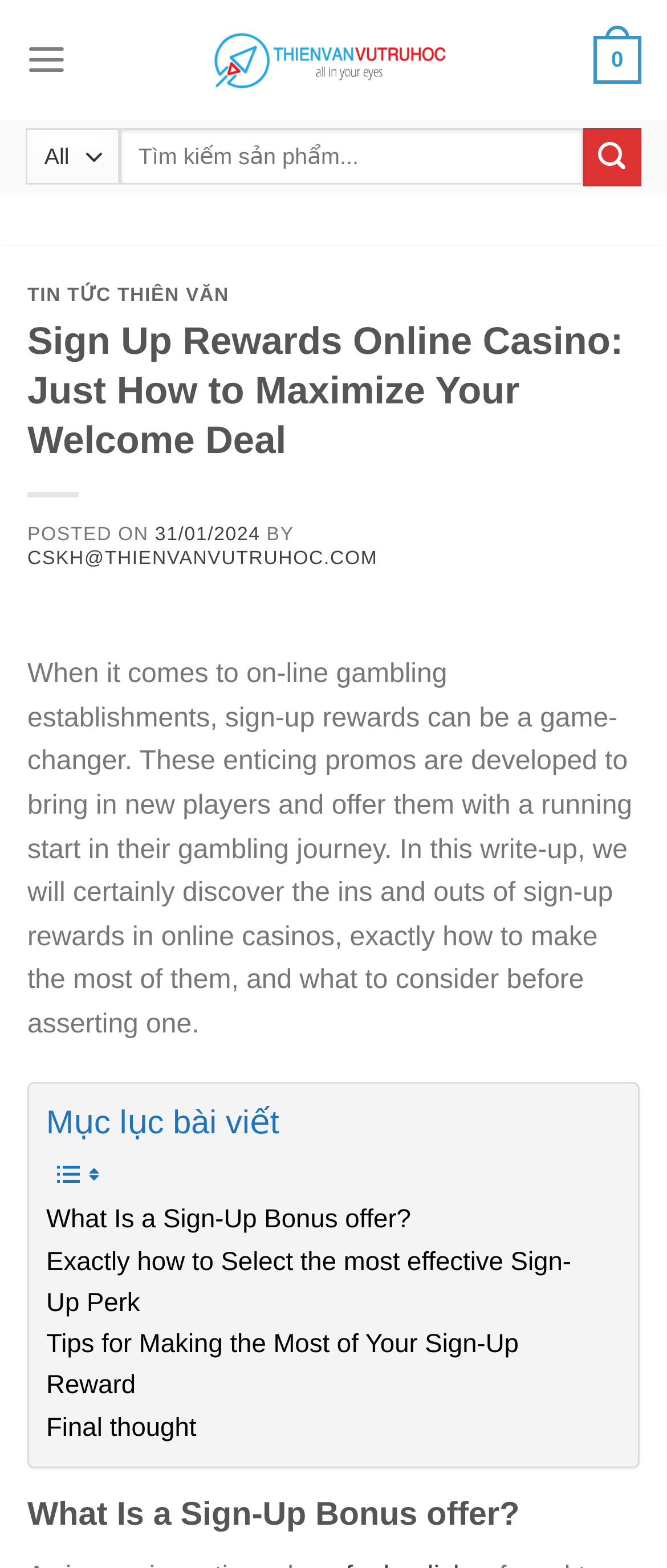Please determine the bounding box coordinates of the element to click in order to execute the following instruction: "go to Law Commons". The coordinates should be four float numbers between 0 and 1, specified as [left, top, right, bottom].

None